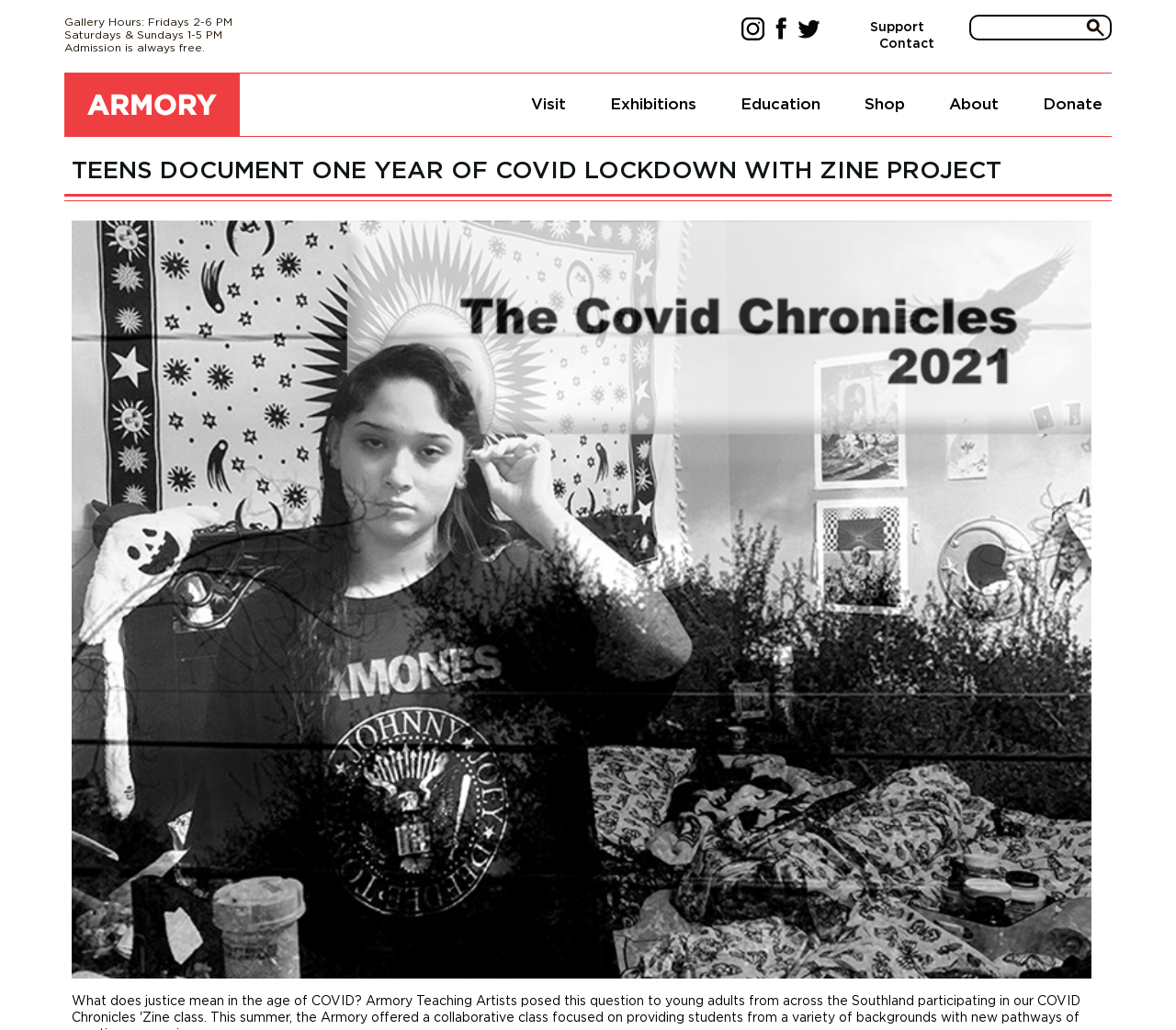Identify the bounding box coordinates of the area that should be clicked in order to complete the given instruction: "Support the Armory Center for the Arts". The bounding box coordinates should be four float numbers between 0 and 1, i.e., [left, top, right, bottom].

[0.74, 0.021, 0.786, 0.033]